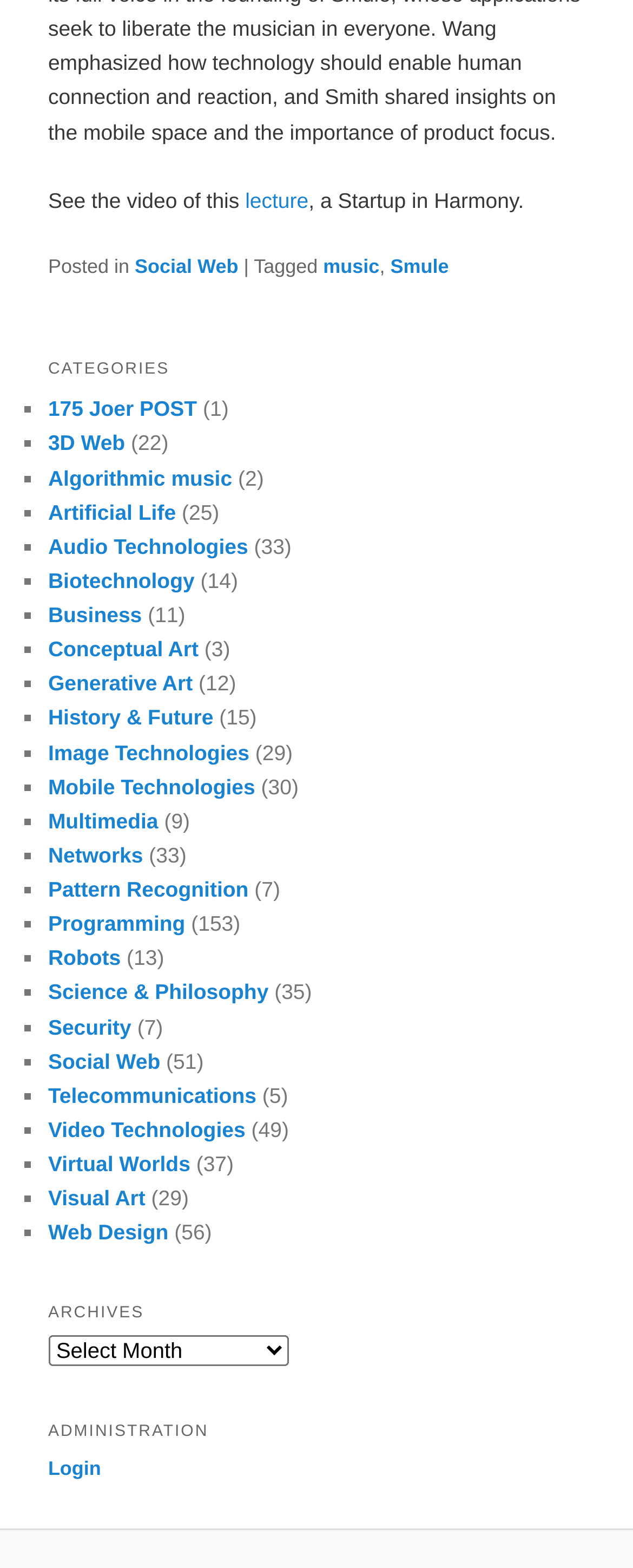How many categories are listed on the webpage?
Give a thorough and detailed response to the question.

The number of categories can be determined by counting the number of list markers (■) in the list of categories, which is 25.